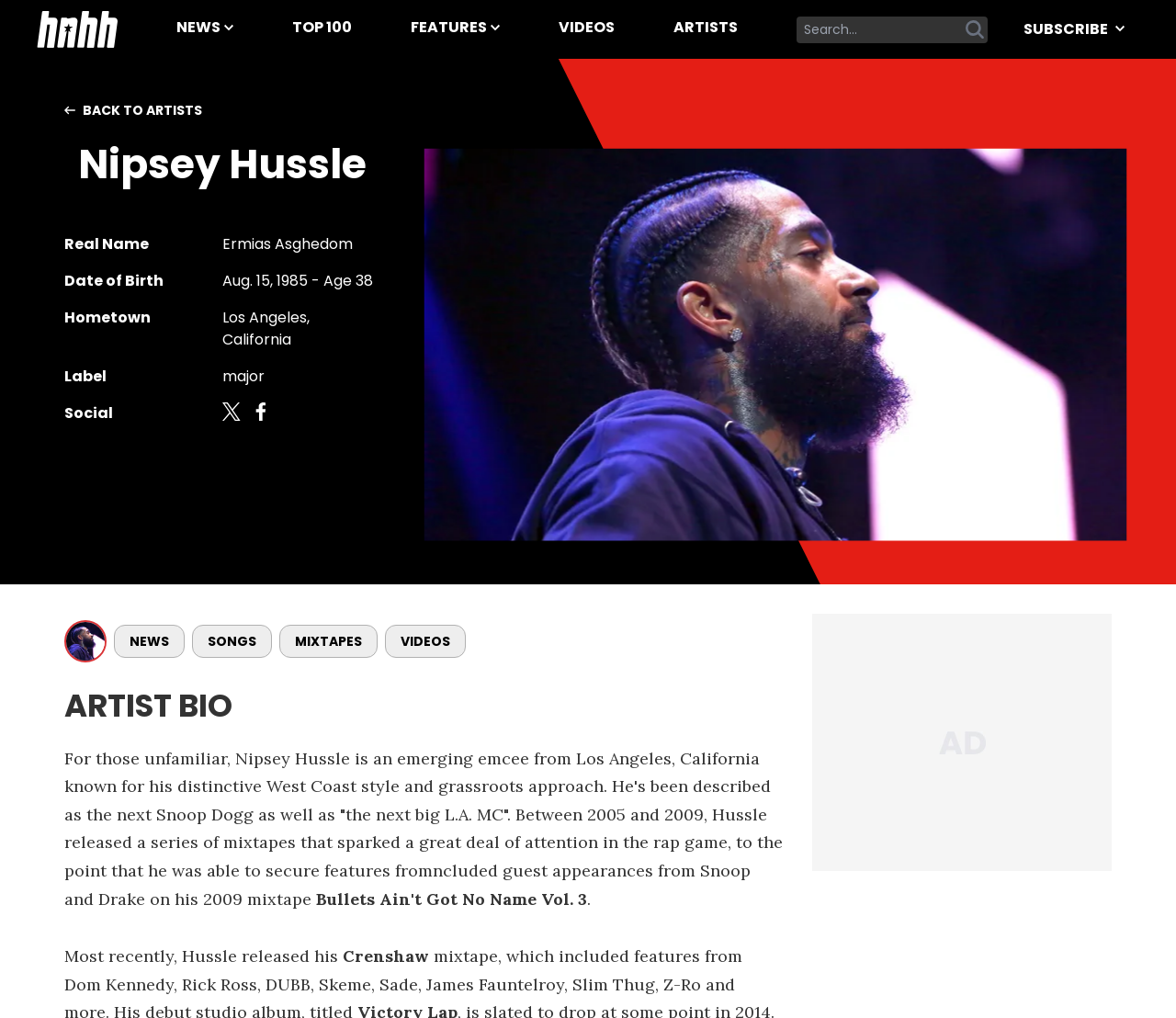What is the label of Nipsey Hussle?
We need a detailed and exhaustive answer to the question. Please elaborate.

I found the answer by looking at the description list on the webpage, where it says 'Label: Major'.